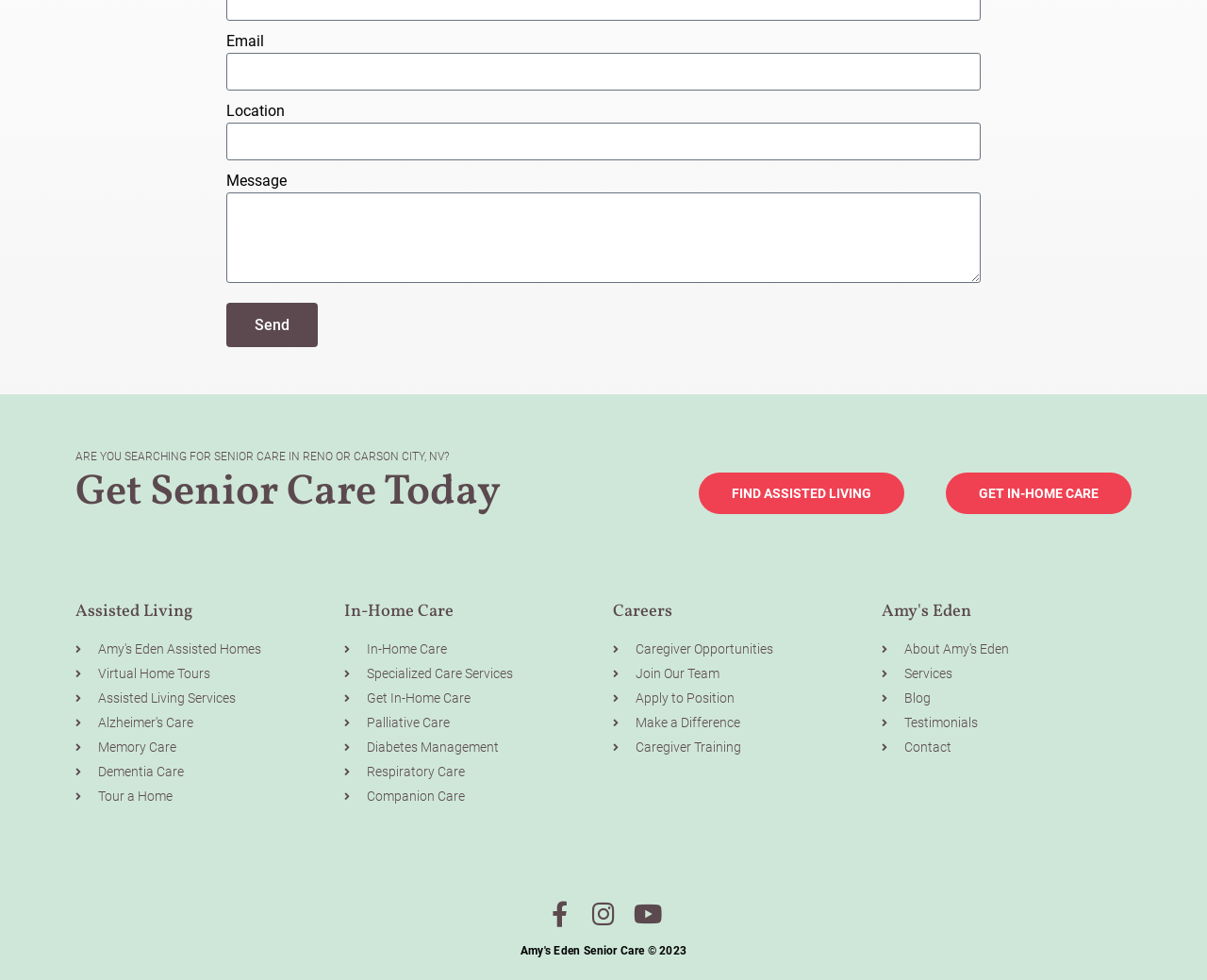Identify the bounding box coordinates for the region of the element that should be clicked to carry out the instruction: "Find assisted living". The bounding box coordinates should be four float numbers between 0 and 1, i.e., [left, top, right, bottom].

[0.579, 0.482, 0.749, 0.525]